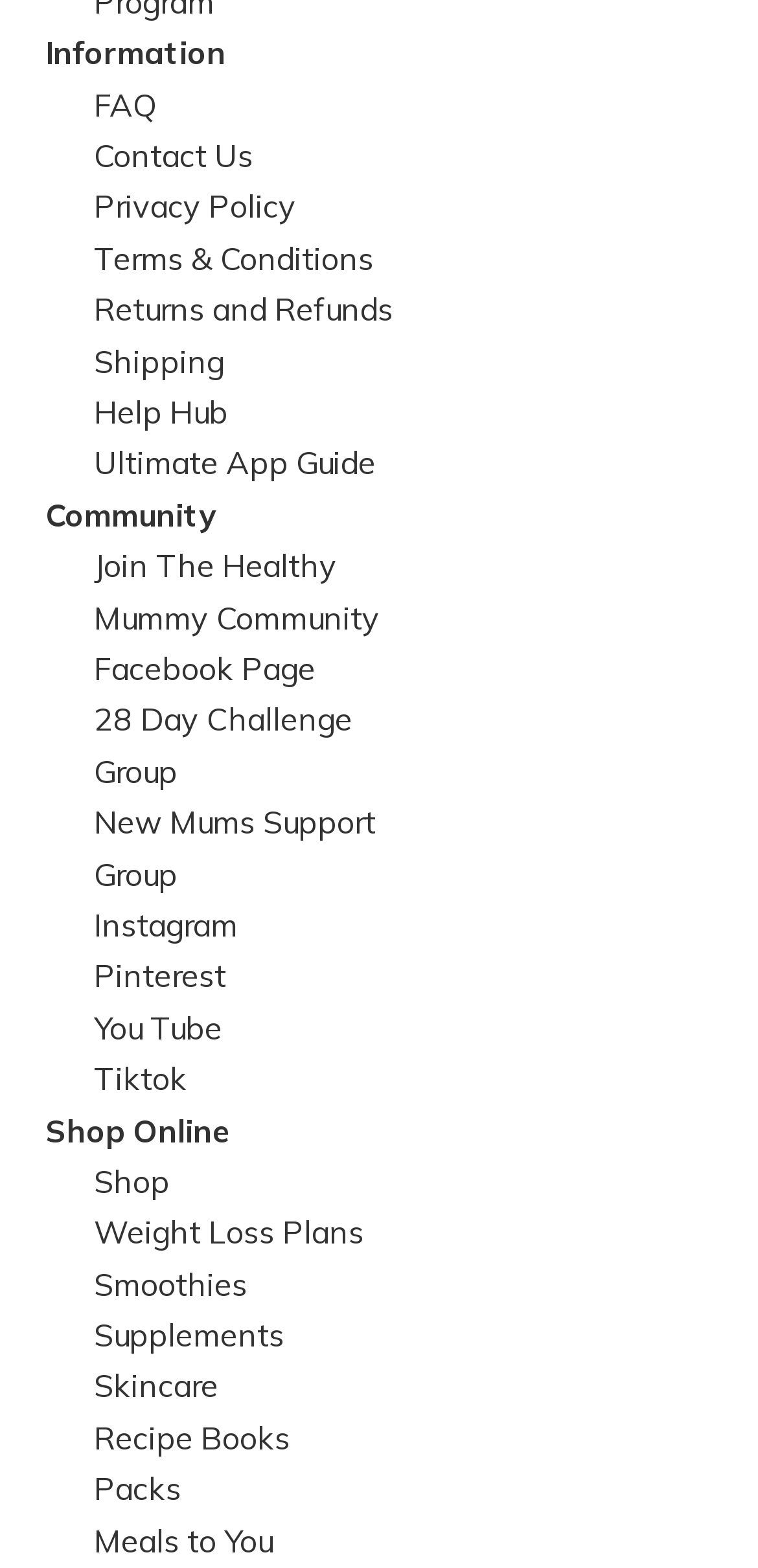Identify the bounding box of the UI component described as: "Join The Healthy Mummy Community".

[0.124, 0.348, 0.501, 0.406]